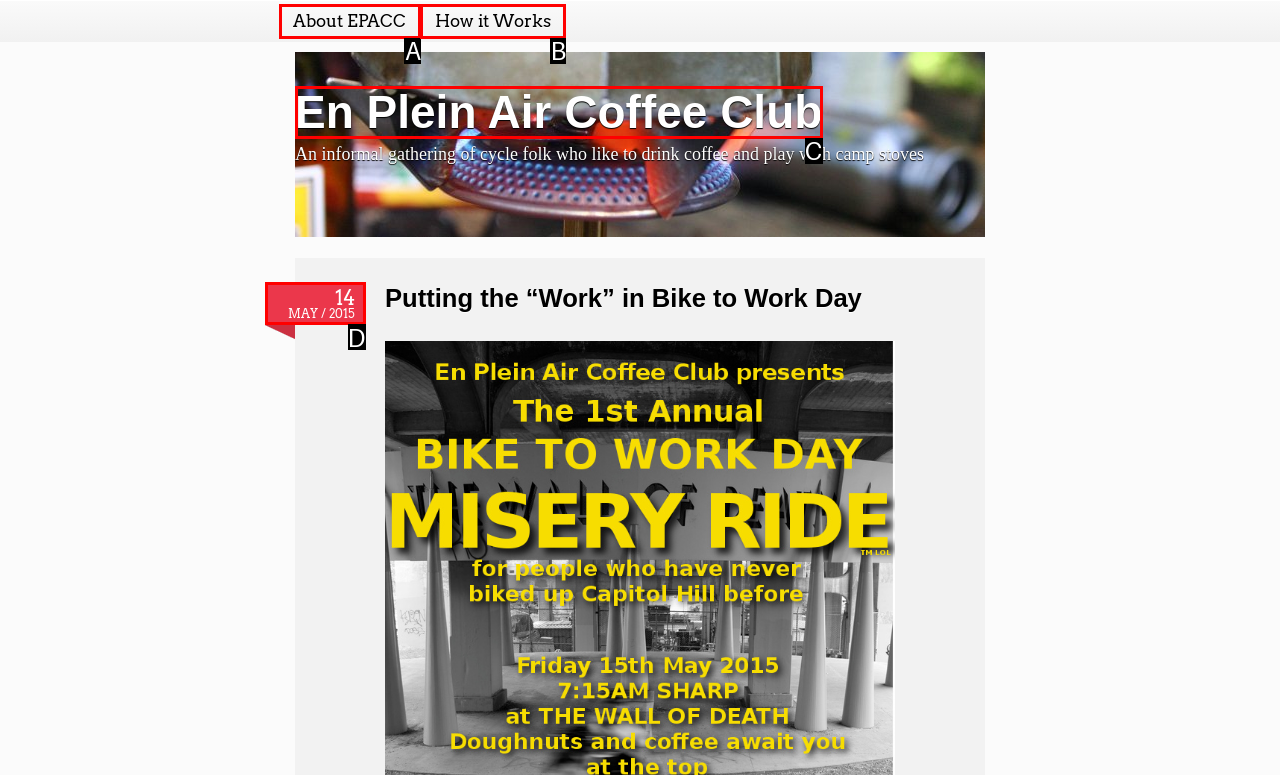From the given choices, determine which HTML element aligns with the description: En Plein Air Coffee Club Respond with the letter of the appropriate option.

C